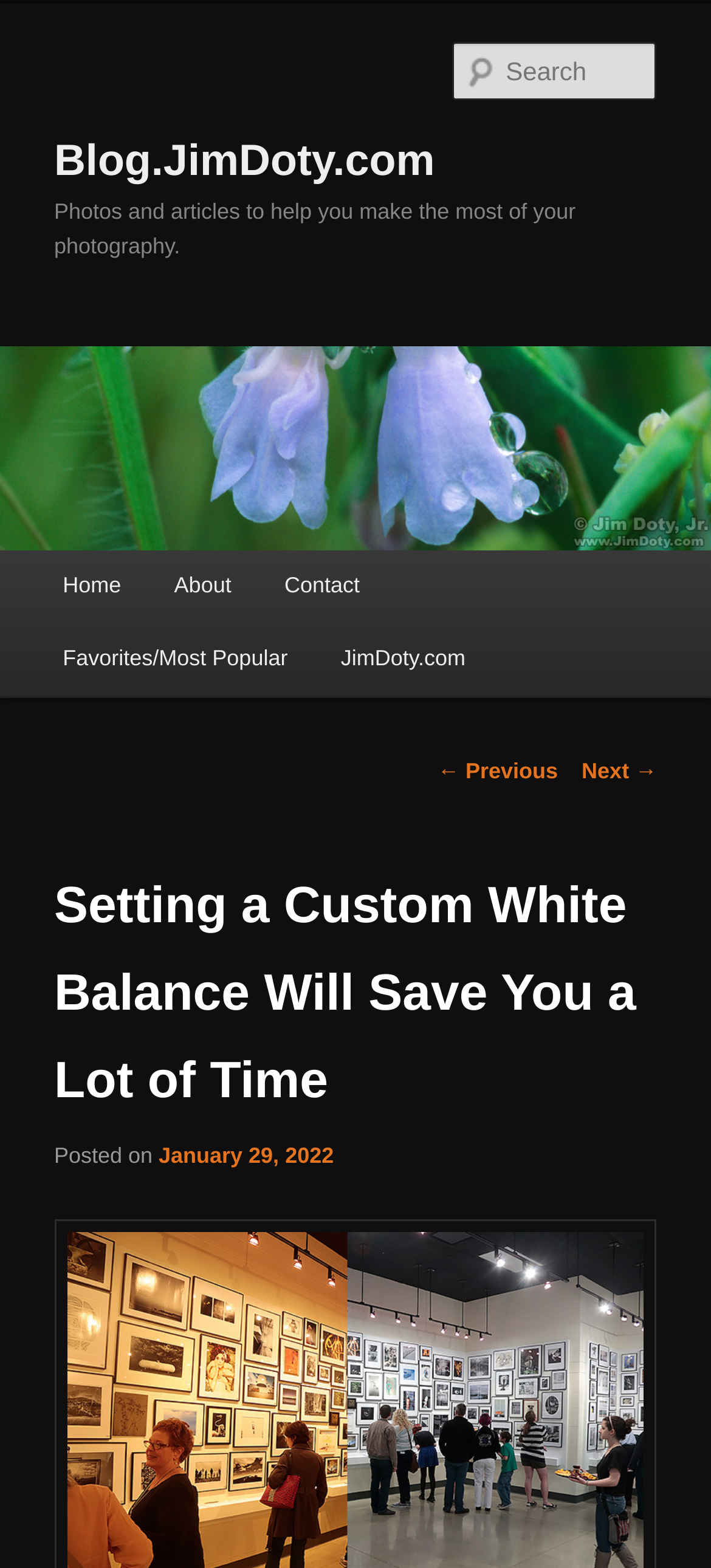Please analyze the image and give a detailed answer to the question:
How many main menu items are there?

The main menu items can be found under the 'Main menu' heading. There are 5 links: 'Home', 'About', 'Contact', 'Favorites/Most Popular', and 'JimDoty.com'.